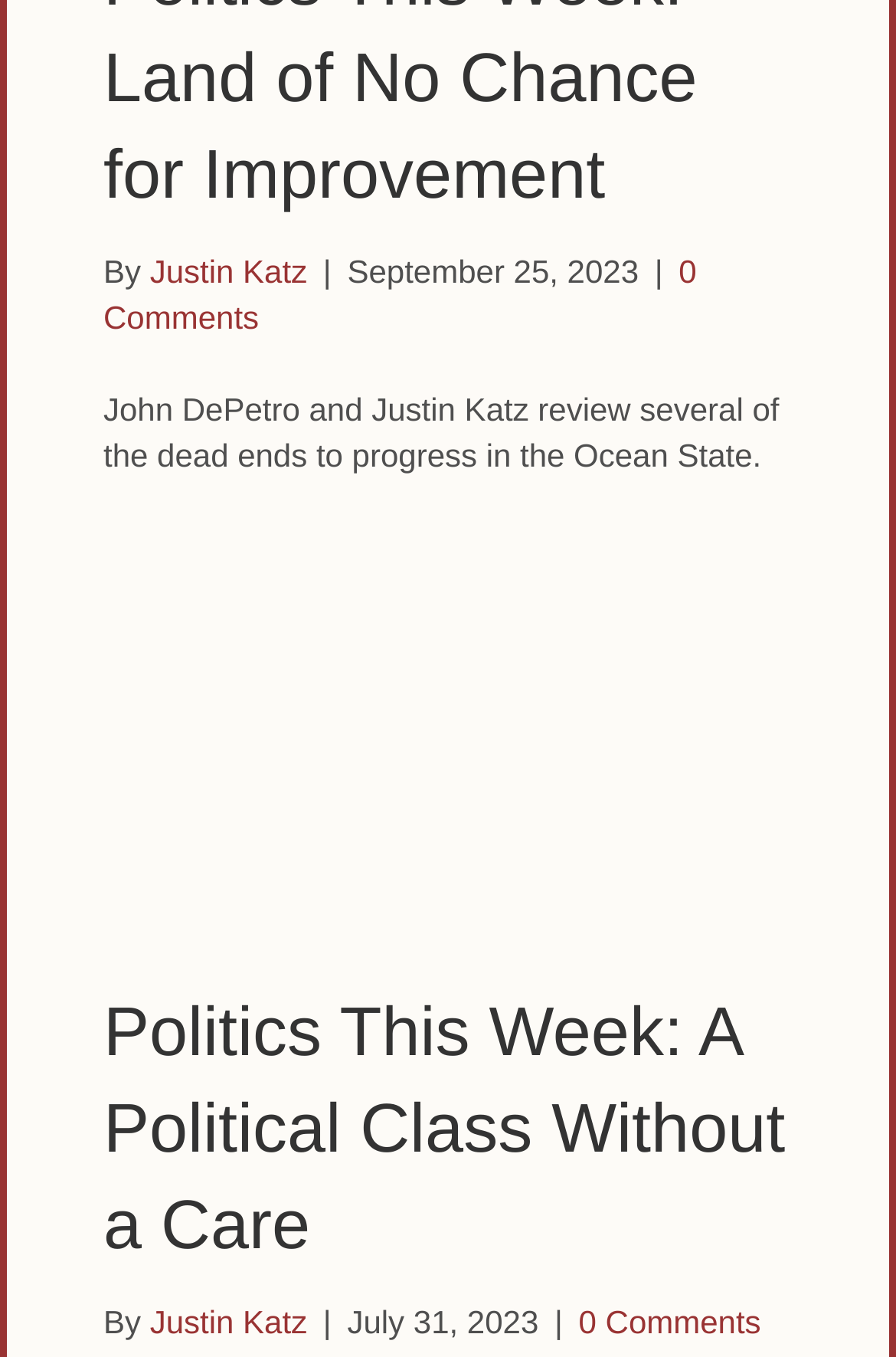What is the topic of the first article?
Refer to the image and give a detailed answer to the question.

The topic of the first article is mentioned in the text 'John DePetro and Justin Katz review several of the dead ends to progress in the Ocean State.' The topic is related to the 'Ocean State'.